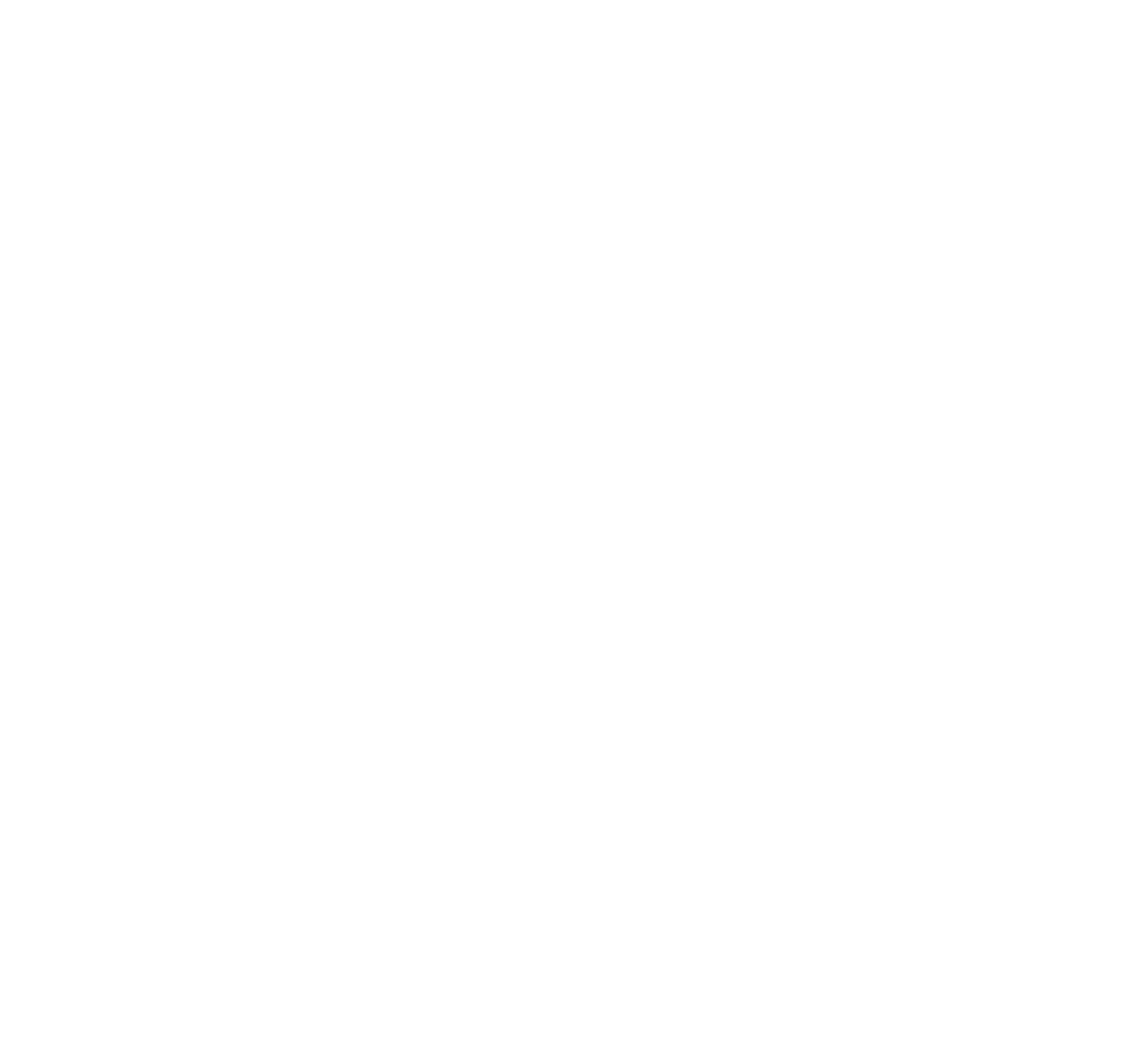Find the bounding box coordinates for the element that must be clicked to complete the instruction: "Learn more about the top 10 Amazon travel essentials". The coordinates should be four float numbers between 0 and 1, indicated as [left, top, right, bottom].

[0.115, 0.951, 0.885, 0.973]